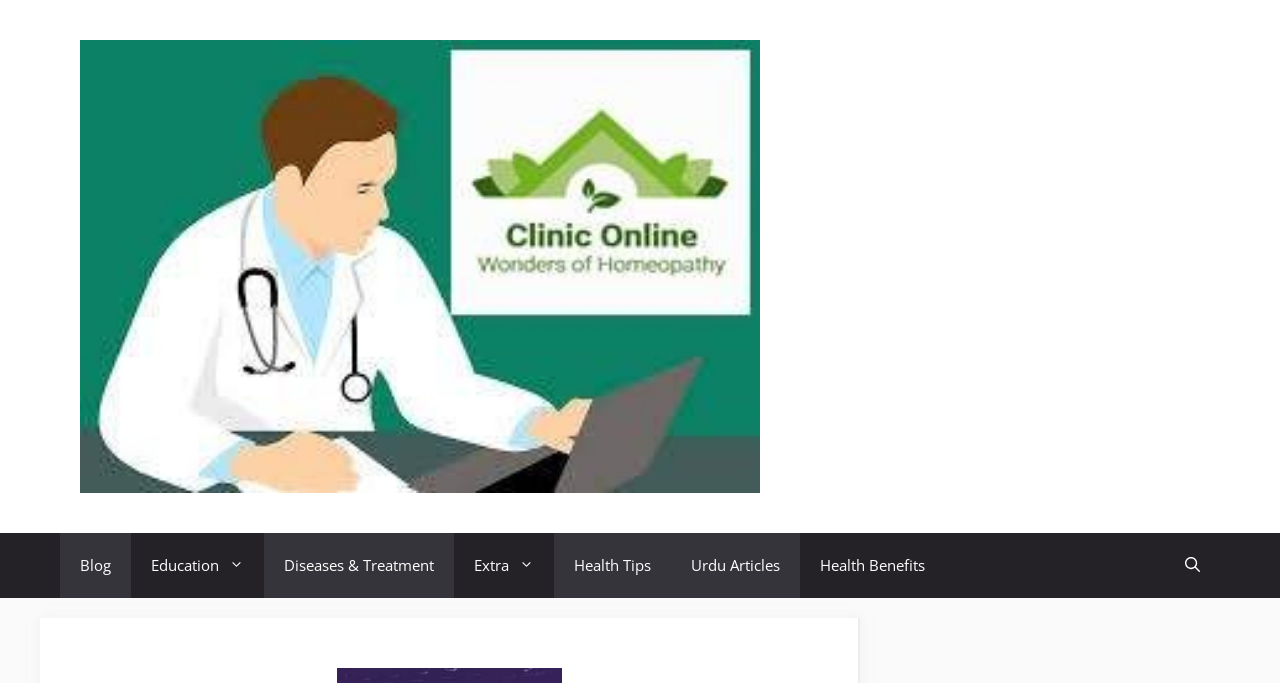Could you specify the bounding box coordinates for the clickable section to complete the following instruction: "Click the Clinic Online link"?

[0.062, 0.37, 0.594, 0.404]